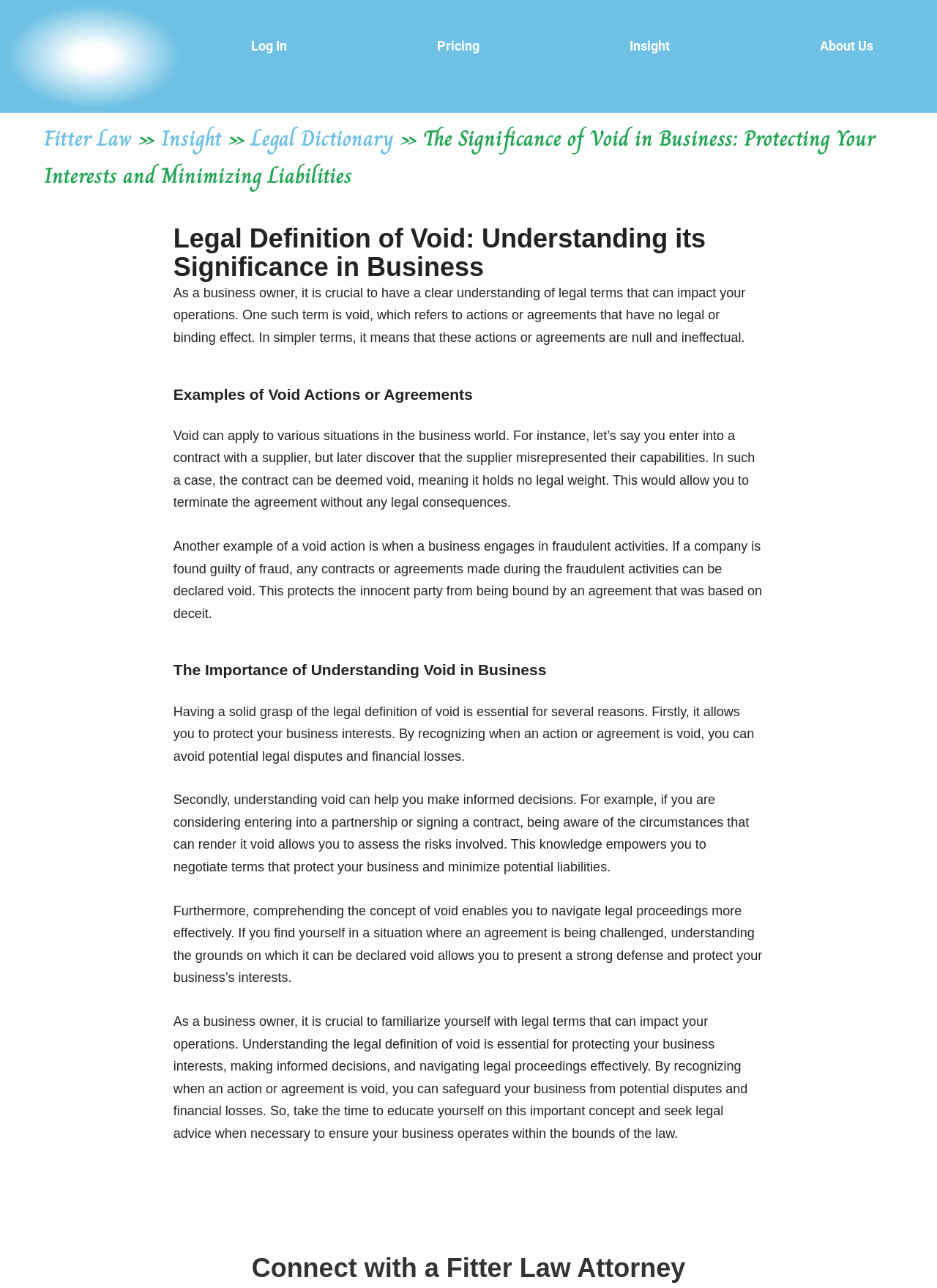Using the element description provided, determine the bounding box coordinates in the format (top-left x, top-left y, bottom-right x, bottom-right y). Ensure that all values are floating point numbers between 0 and 1. Element description: Insight

[0.172, 0.094, 0.237, 0.12]